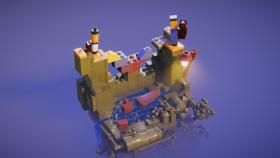Elaborate on the image by describing it in detail.

This vibrant image showcases a creative and intricate LEGO build from the game "LEGO Builder’s Journey." The structure features a colorful design with various blocks forming a distinct shape, incorporating elements like towers and pathways. The warm hues of the blocks contrast beautifully against the soft blue background, creating a visually engaging scene that draws attention to the playful and imaginative nature of LEGO construction. This snapshot encapsulates the artistic and thoughtful puzzles that the game is known for, highlighting the attention to detail that makes each assembly unique and captivating.